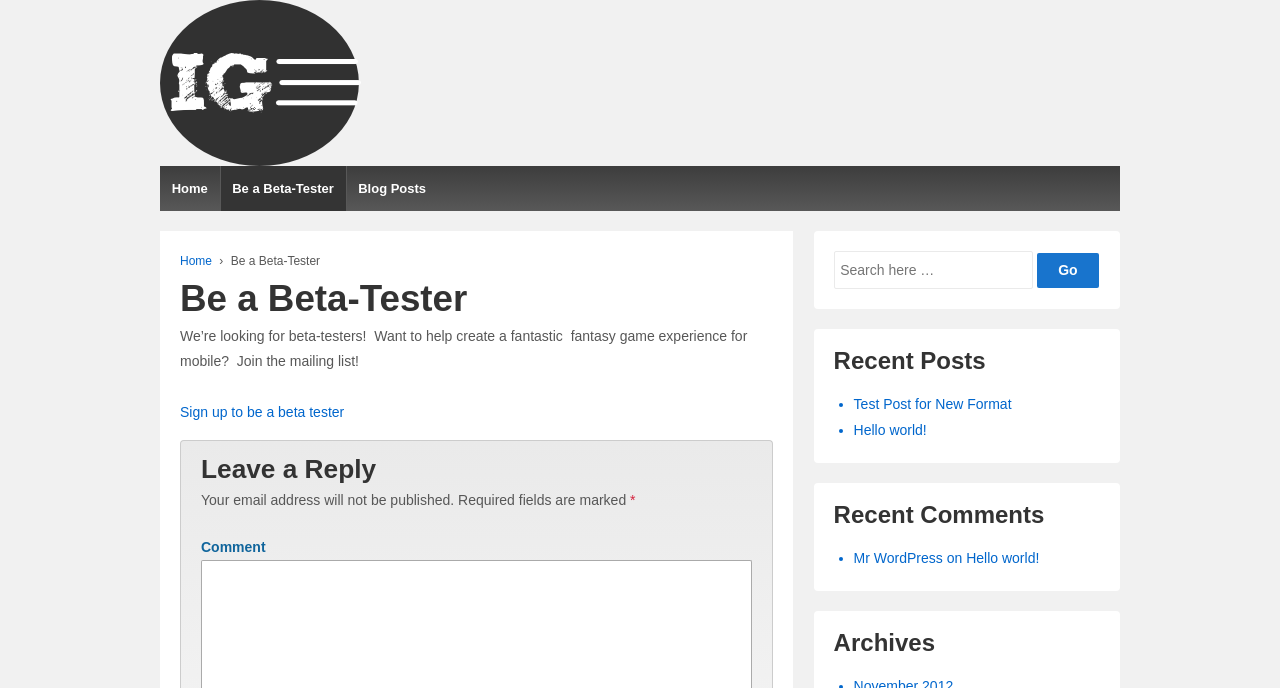Generate a thorough caption detailing the webpage content.

The webpage is about Interra Games, an interactive fiction game developer, and it appears to be a blog or news section of their website. At the top, there is a logo image of Interra Games, accompanied by a link to the same. Below the logo, there are three main navigation links: "Home", "Be a Beta-Tester", and "Blog Posts".

The main content of the page is focused on the "Be a Beta-Tester" section. There is a heading with the same title, followed by a brief description that invites users to help create a fantastic fantasy game experience for mobile by joining the mailing list. A "Sign up to be a beta tester" link is provided below.

On the right side of the page, there is a search bar with a "Go" button, allowing users to search for specific content. Below the search bar, there are three sections: "Recent Posts", "Recent Comments", and "Archives". Each section has a heading and lists items with bullet points. The "Recent Posts" section lists two posts, "Test Post for New Format" and "Hello world!", while the "Recent Comments" section lists one comment from "Mr WordPress" on the post "Hello world!". The "Archives" section does not have any listed items.

At the bottom of the page, there is a comment section with a heading "Leave a Reply". It includes a text box for users to enter their comments, along with a note that email addresses will not be published and that required fields are marked with an asterisk.